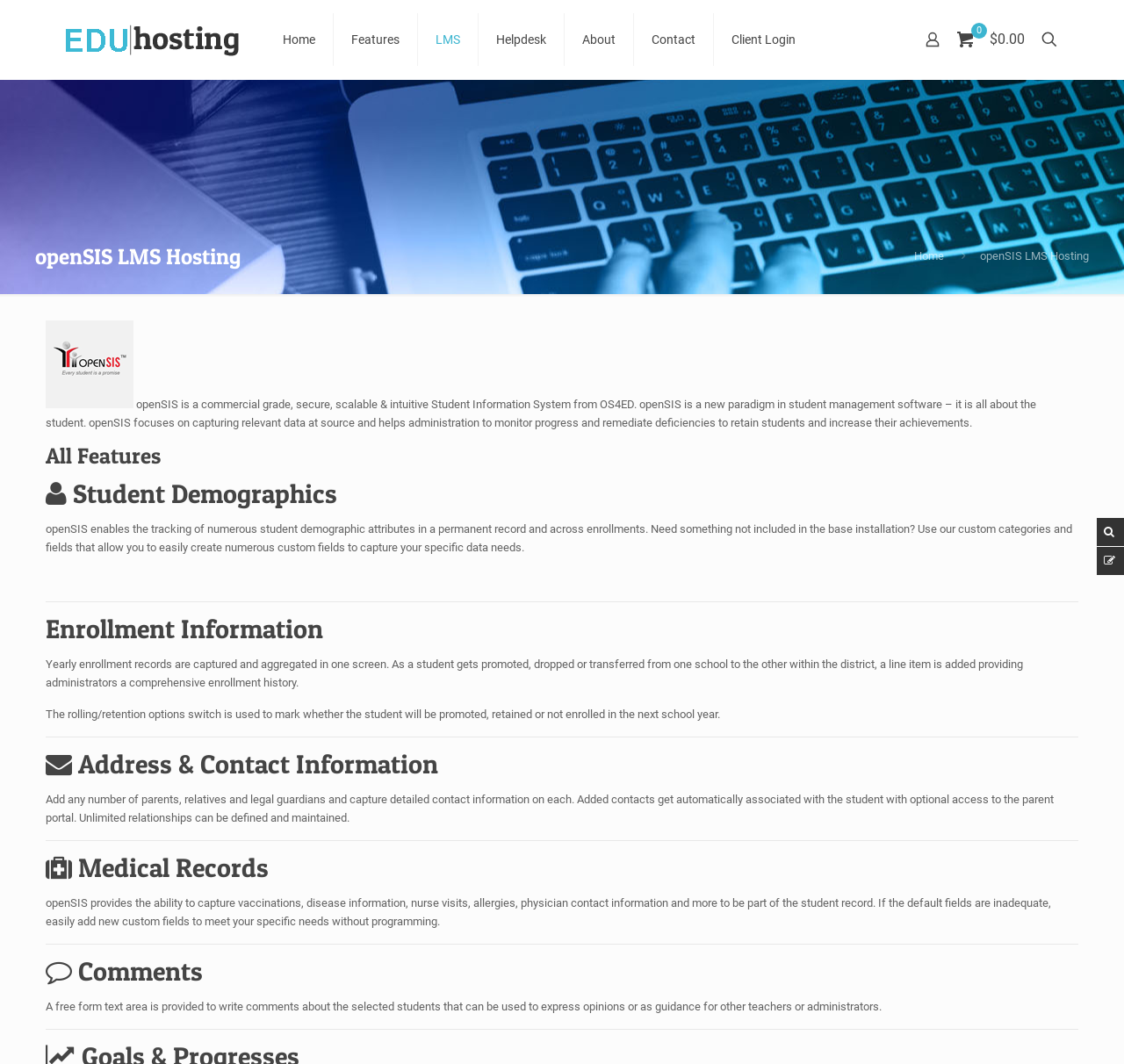What is the name of the LMS hosting service?
Can you offer a detailed and complete answer to this question?

The name of the LMS hosting service can be found in the logo at the top left corner of the webpage, which is an image with the text 'EDU-HOSTING-LOGO-SM'.